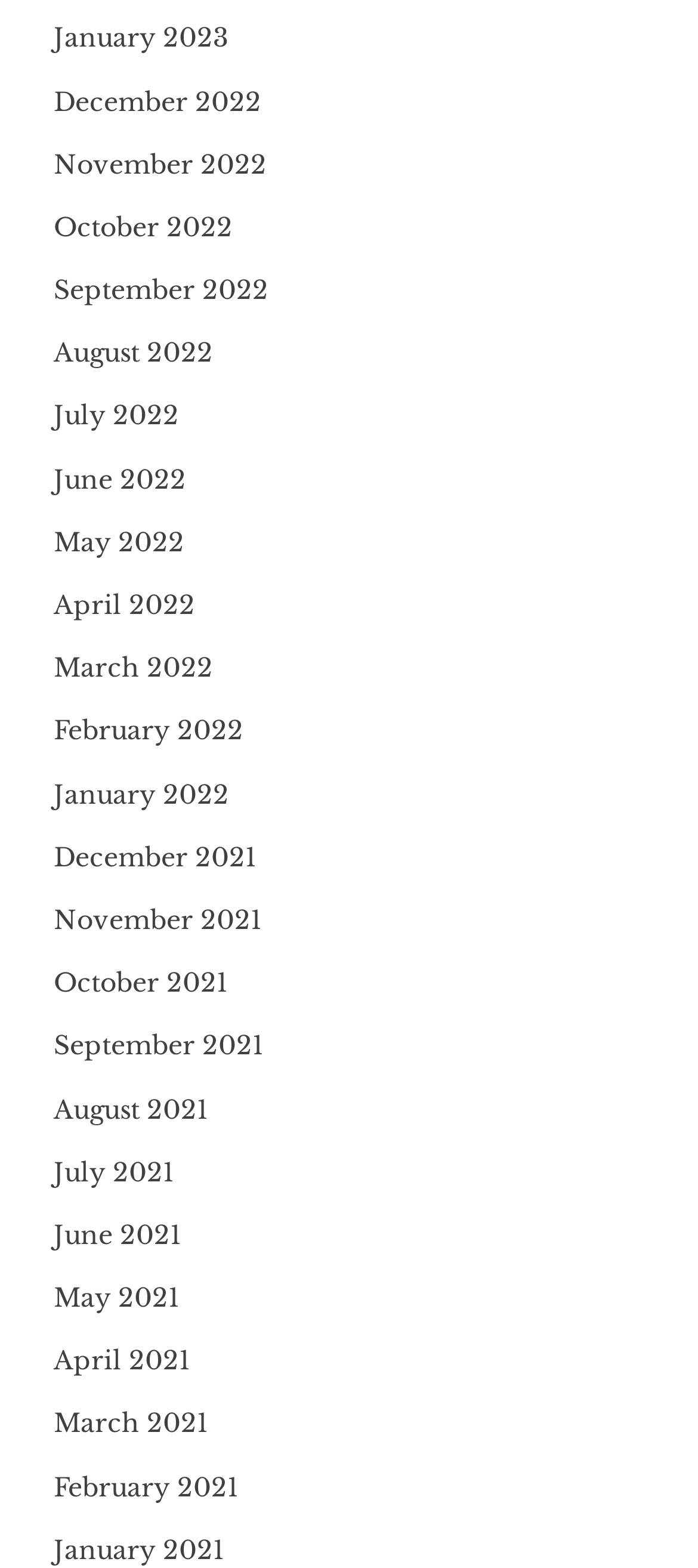Please provide a one-word or short phrase answer to the question:
What is the earliest month listed on the webpage?

January 2021